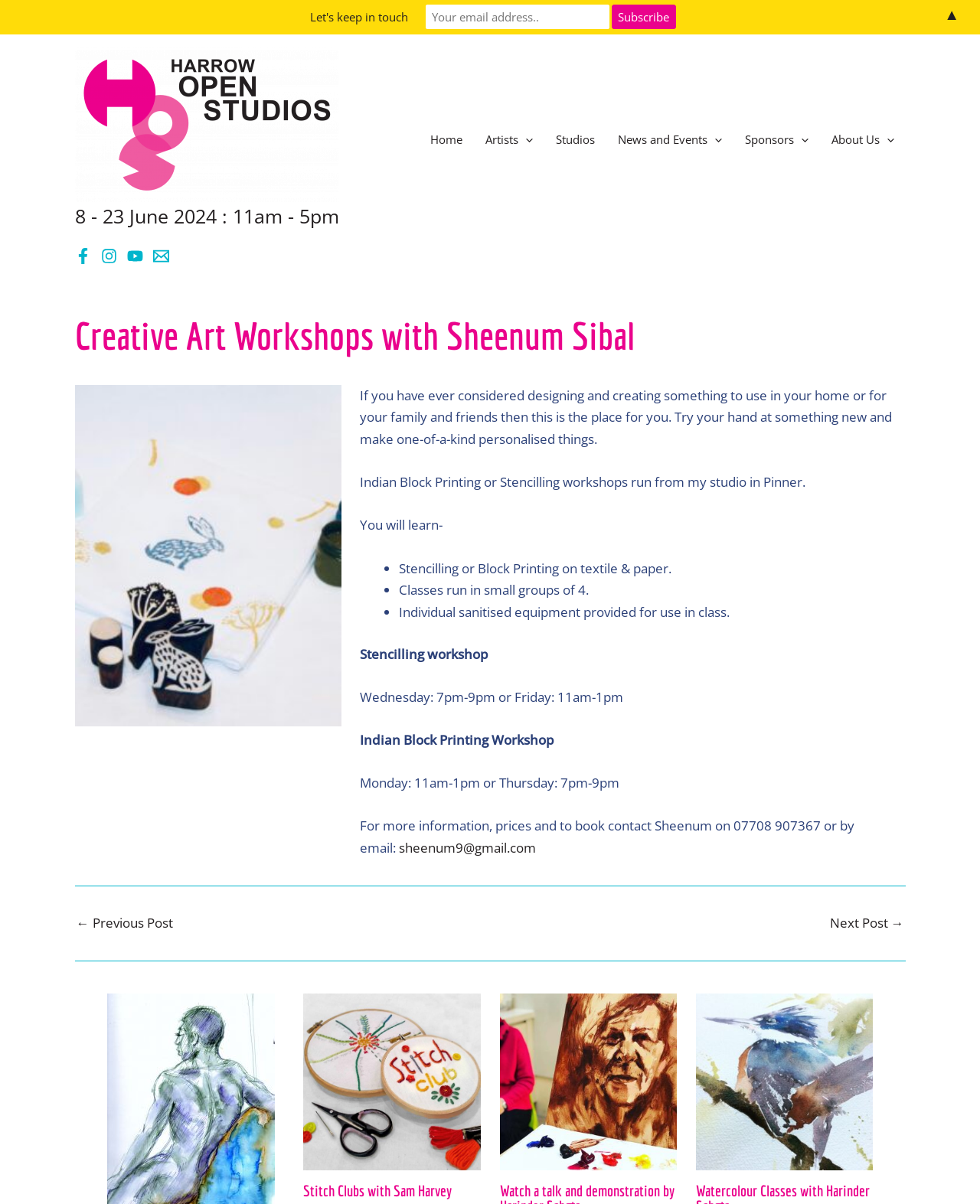Offer a meticulous caption that includes all visible features of the webpage.

This webpage is about Creative Art Workshops with Sheenum Sibal, specifically highlighting Indian Block Printing and Stencilling workshops. At the top, there is a navigation menu with links to Home, Artists, Studios, News and Events, and About Us. Below the menu, there is a section with social media links to Facebook, Instagram, YouTube, and Email.

The main content area has a heading "Creative Art Workshops with Sheenum Sibal" followed by a brief introduction to the workshops. There is a figure or image on the left side, and a block of text on the right side describing the workshops, including what participants will learn and the class details.

Below this section, there are three blocks of text, each describing a specific workshop: Stencilling workshop, Indian Block Printing Workshop, and another section with more information on how to book a workshop.

At the bottom of the page, there is a post navigation section with links to previous and next posts, as well as three links to other articles or workshops: Life Drawing Classes with Cheryl Gould M.R.S.S, Stitch Clubs with Sam Harvey, and Watch a talk and demonstration by Harinder Sahota. Each of these links has an accompanying image.

On the right side of the page, there is a subscription box with a heading "Let's keep in touch" and a button to subscribe. At the very bottom of the page, there is a small arrow pointing upwards, likely a "back to top" button.